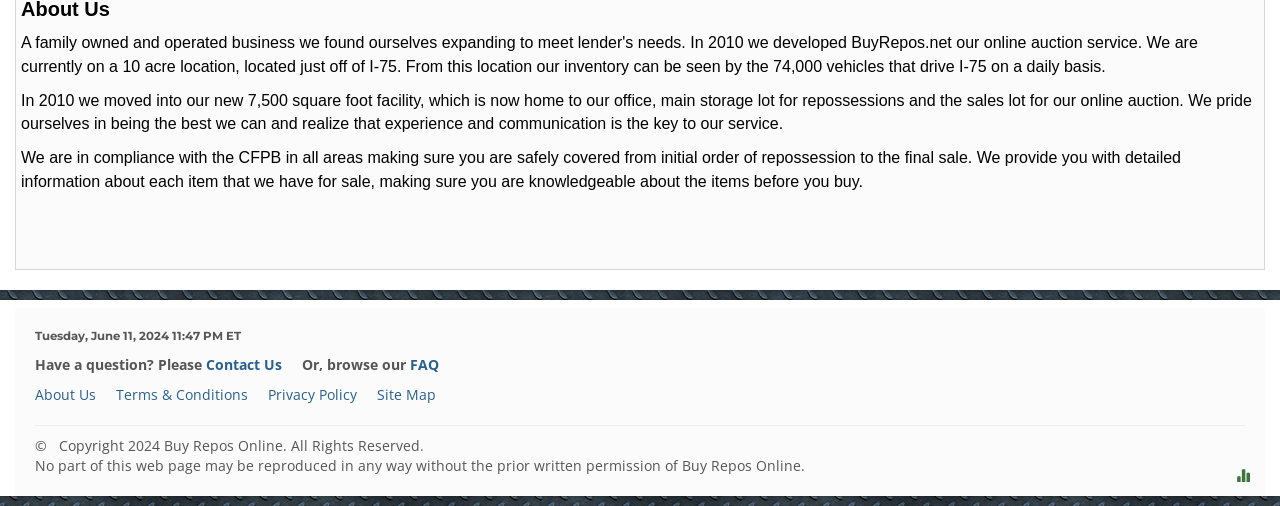What is the location of the business?
Kindly give a detailed and elaborate answer to the question.

I read the first paragraph of the webpage, which mentions that the business is located 'just off of I-75'. This indicates that the business is situated near the I-75 highway.